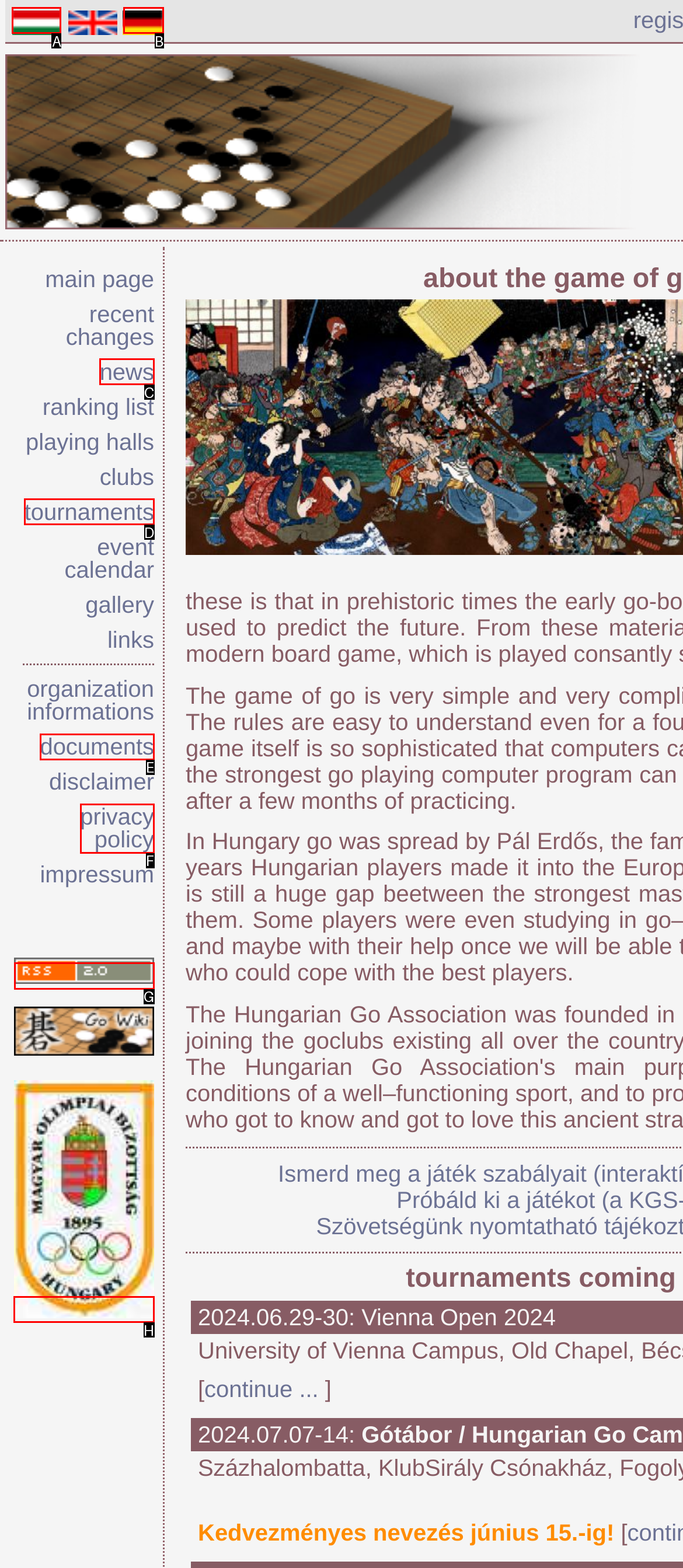Identify the appropriate lettered option to execute the following task: Subscribe to RSS feed
Respond with the letter of the selected choice.

G